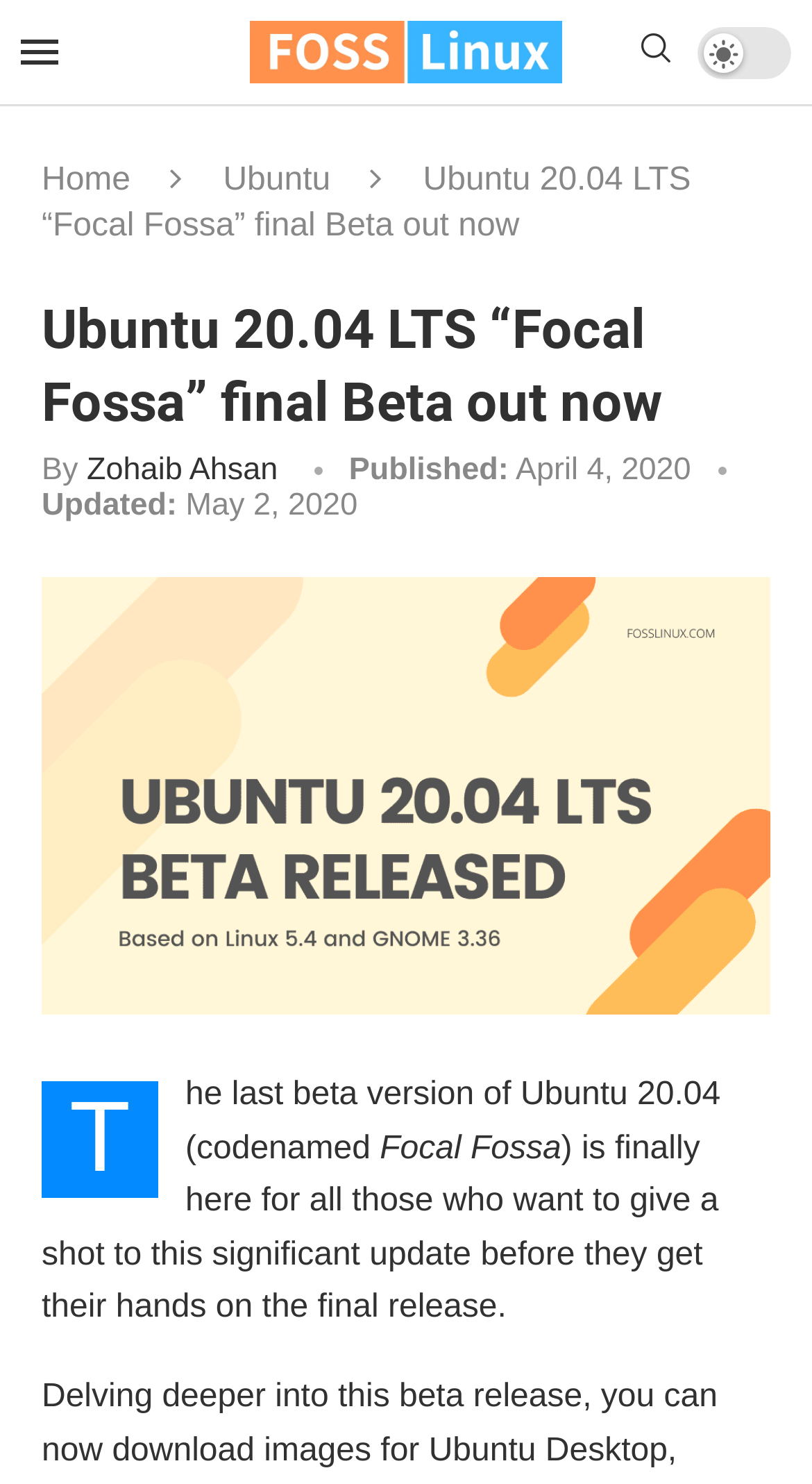What is the codename of Ubuntu 20.04?
Please provide a comprehensive answer based on the details in the screenshot.

I found the answer by looking at the text in the webpage, which mentions 'Focal Fossa' as the codename of Ubuntu 20.04.